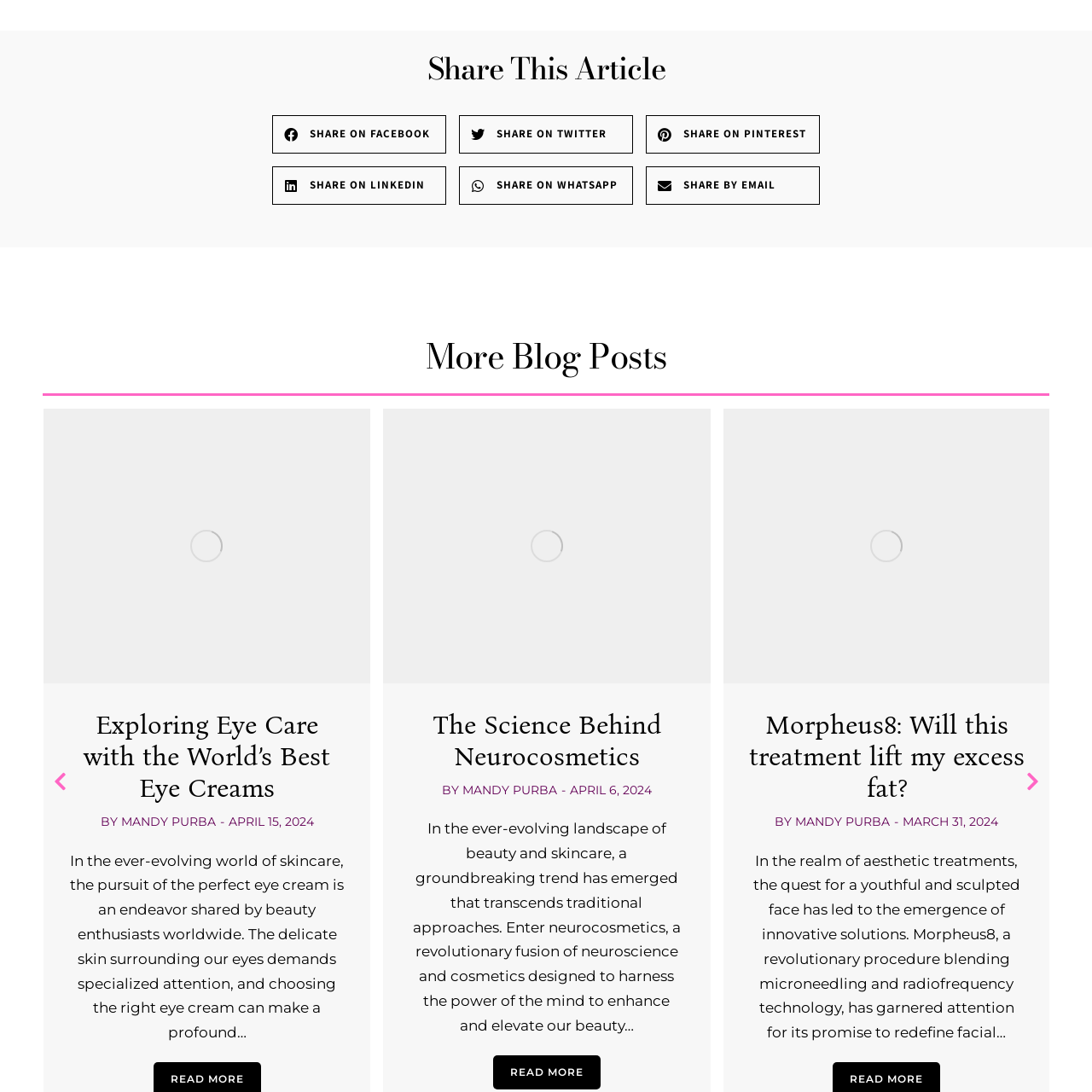Offer a detailed caption for the image that is surrounded by the red border.

The image represents a visually appealing icon that likely relates to the article titled "World's Best Eye Creams." It serves as a promotional visual for a blog post on skincare, specifically focusing on eye creams that aim to enhance beauty and address delicate skin issues. The post is authored by Mandy Purba and offers insights on the evolving world of skincare, inviting readers to explore the best options for eye care. The image enhances the article's engagement, making it more attractive and informative for skincare enthusiasts.